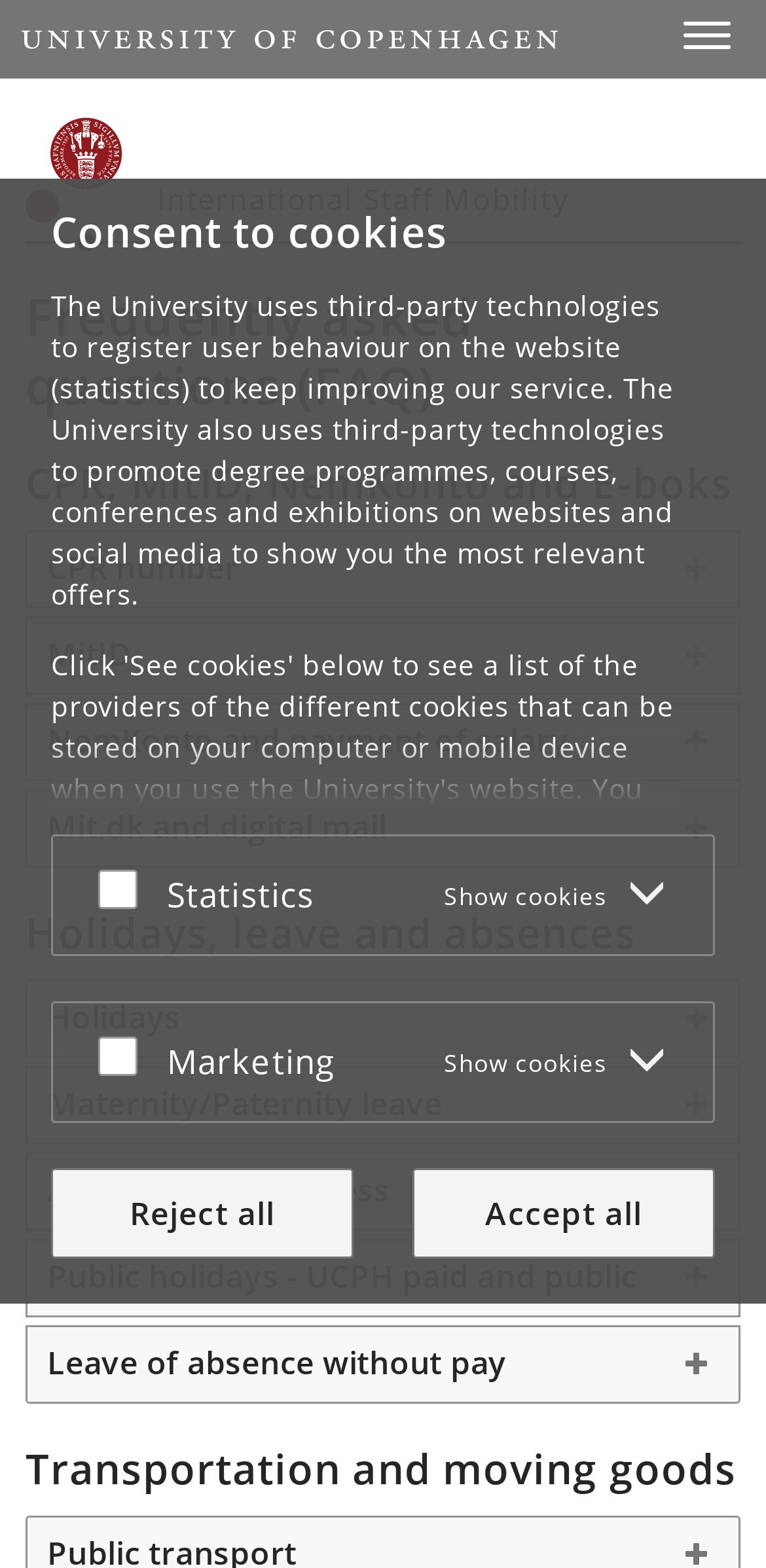What is the purpose of the 'Consent to cookies' dialog?
Based on the image, answer the question with as much detail as possible.

I read the text in the 'Consent to cookies' dialog and found that it mentions the University uses third-party technologies to register user behaviour on the website (statistics) to keep improving their service.